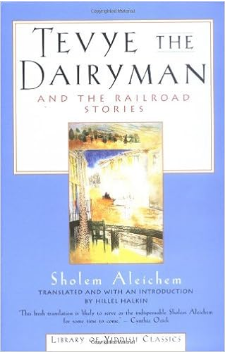Who is the author of the book?
Look at the image and construct a detailed response to the question.

The author's name, 'Sholem Aleichem', is featured at the bottom of the cover, along with a note indicating the translation and introduction by Hillel Halkin, suggesting that the book is a translated work of the author's original writing.